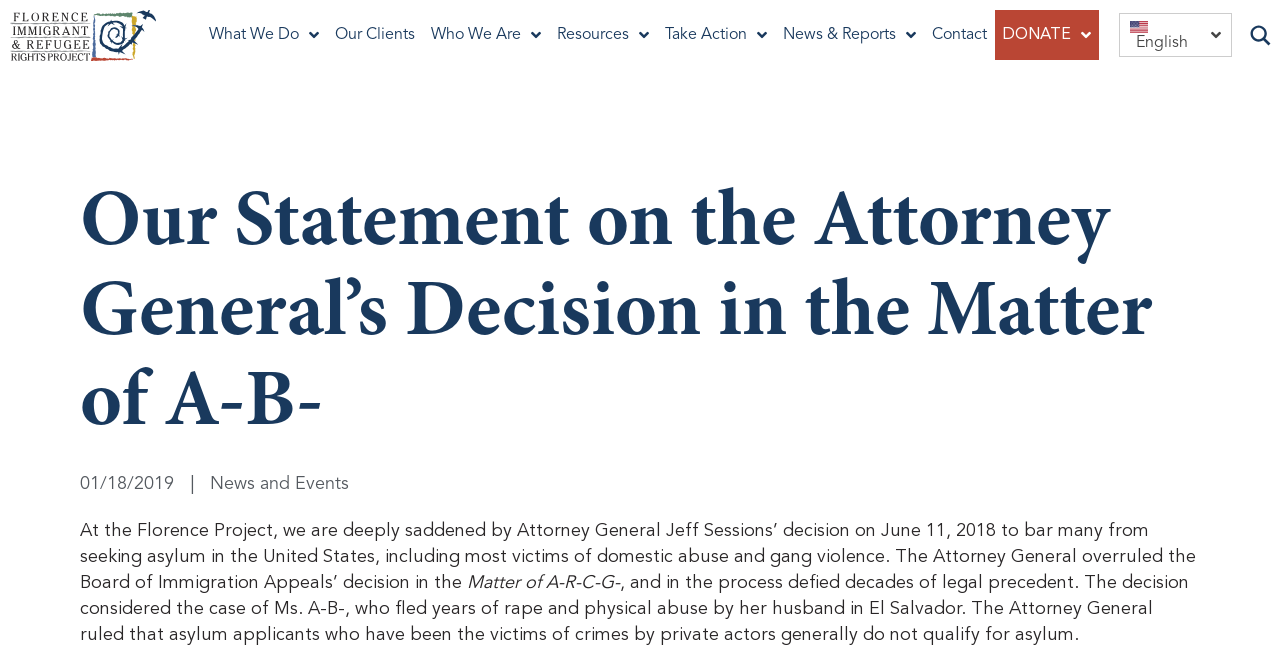Pinpoint the bounding box coordinates of the element that must be clicked to accomplish the following instruction: "Click on Donate". The coordinates should be in the format of four float numbers between 0 and 1, i.e., [left, top, right, bottom].

[0.783, 0.042, 0.837, 0.066]